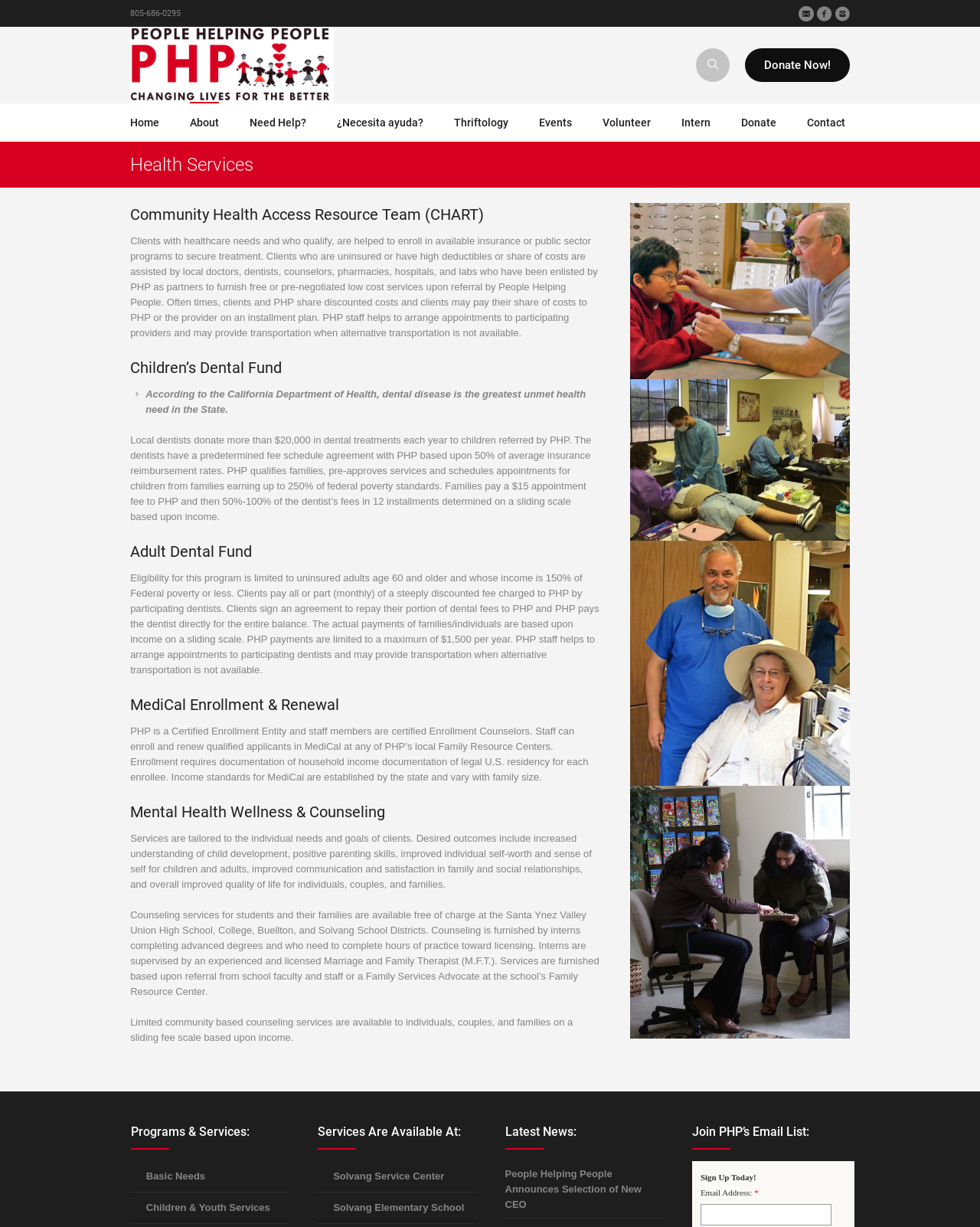Convey a detailed summary of the webpage, mentioning all key elements.

The webpage is about Health Services provided by Santa Ynez Valley People Helping People. At the top, there is a header section with several links, including 'Donate Now!' and a search bar. Below the header, there is a navigation menu with links to different sections of the website, such as 'Home', 'About', 'Need Help?', and others.

The main content of the webpage is divided into several sections, each with a heading and descriptive text. The first section is about Health Services, which includes a description of the Community Health Access Resource Team (CHART) program. This program helps clients enroll in available insurance or public sector programs to secure treatment.

The next section is about the Children's Dental Fund, which provides dental treatments to children from low-income families. The program is supported by local dentists who donate their services at a reduced rate.

The webpage also describes the Adult Dental Fund, which provides dental services to uninsured adults aged 60 and older with low incomes. Additionally, there is information about MediCal Enrollment & Renewal, Mental Health Wellness & Counseling services, and other programs offered by People Helping People.

On the right side of the webpage, there are several figures with links, which appear to be related to the programs and services offered by the organization. Below these figures, there are headings and links to other sections of the website, including 'Programs & Services:', 'Services Are Available At:', 'Latest News:', and 'Join PHP’s Email List:'.

Overall, the webpage provides a detailed overview of the health services and programs offered by Santa Ynez Valley People Helping People, with a focus on supporting low-income individuals and families in the community.